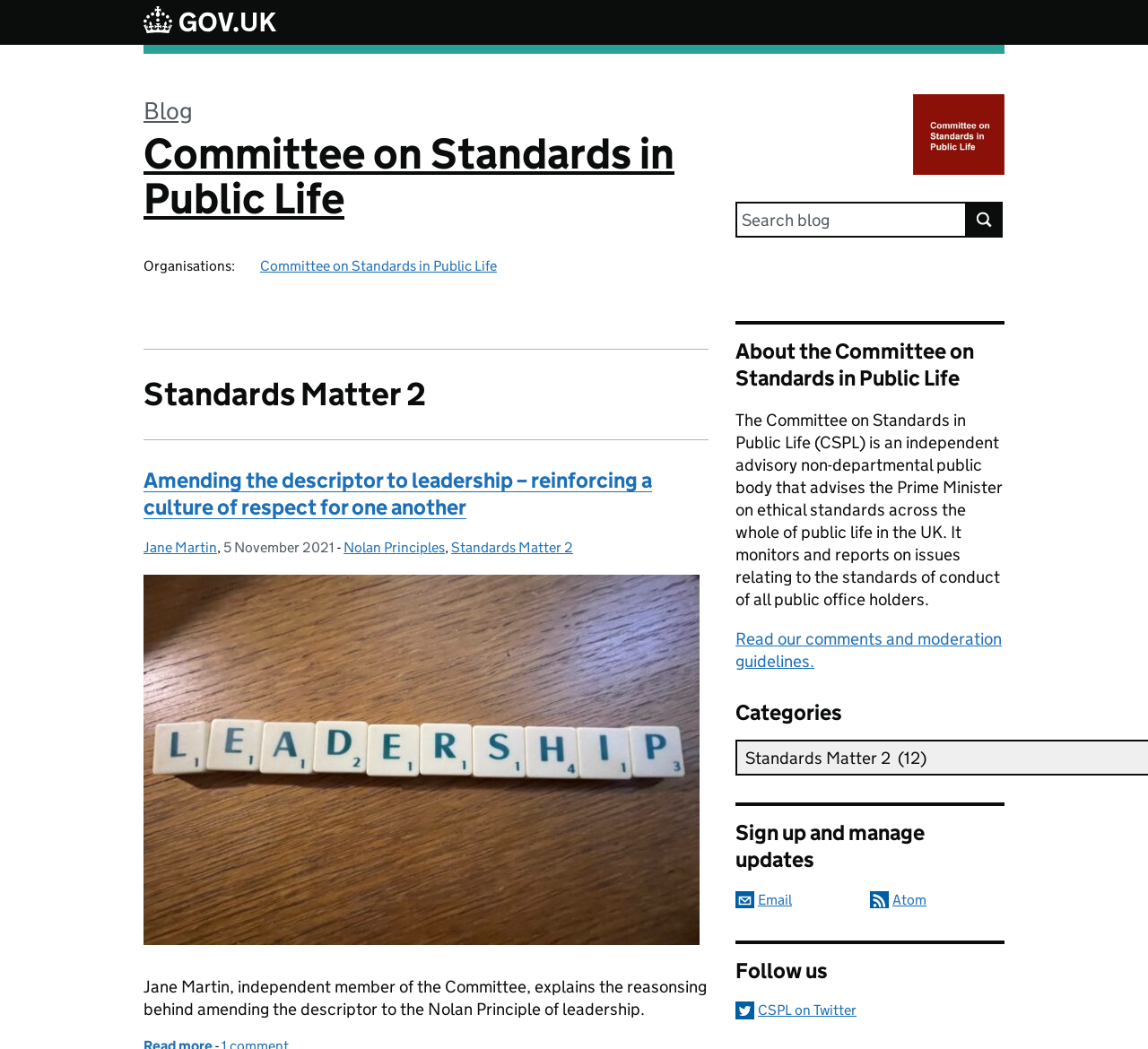What is the purpose of the Committee on Standards in Public Life?
Look at the screenshot and respond with one word or a short phrase.

Advises the Prime Minister on ethical standards